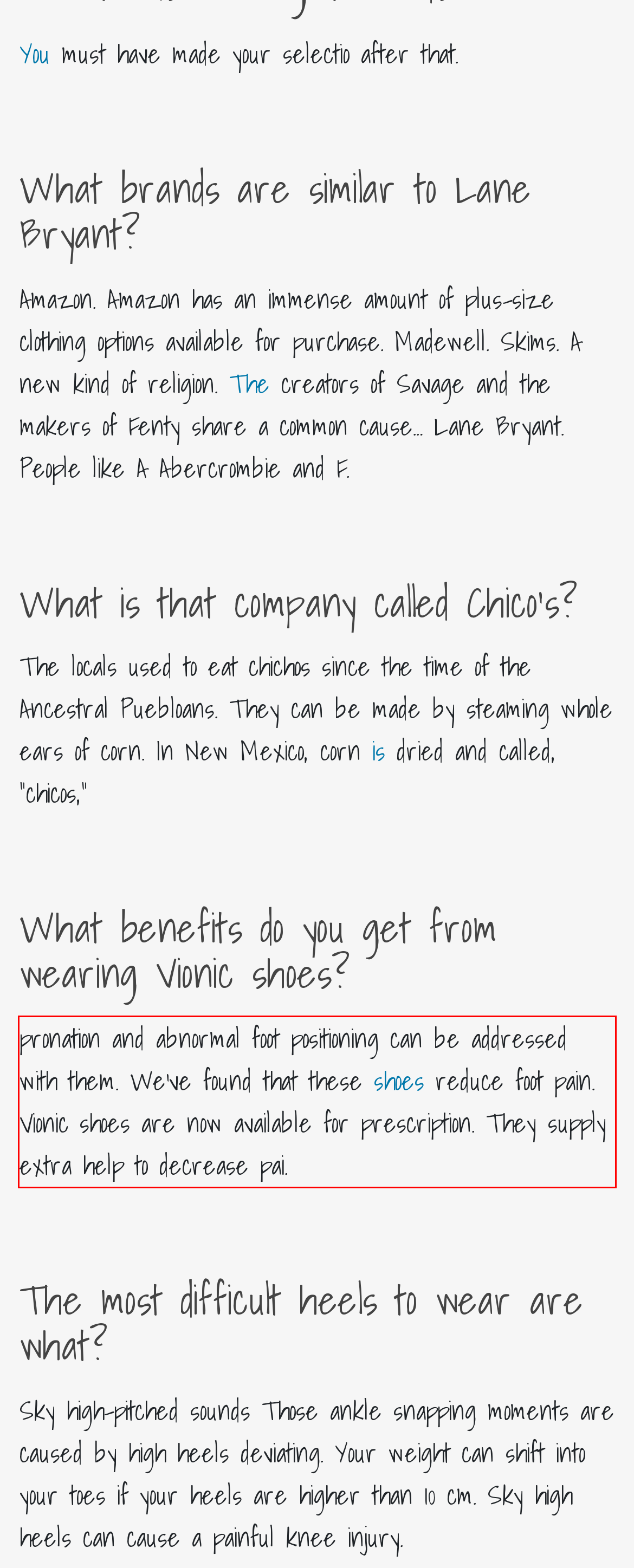Analyze the screenshot of the webpage and extract the text from the UI element that is inside the red bounding box.

pronation and abnormal foot positioning can be addressed with them. We’ve found that these shoes reduce foot pain. Vionic shoes are now available for prescription. They supply extra help to decrease pai.